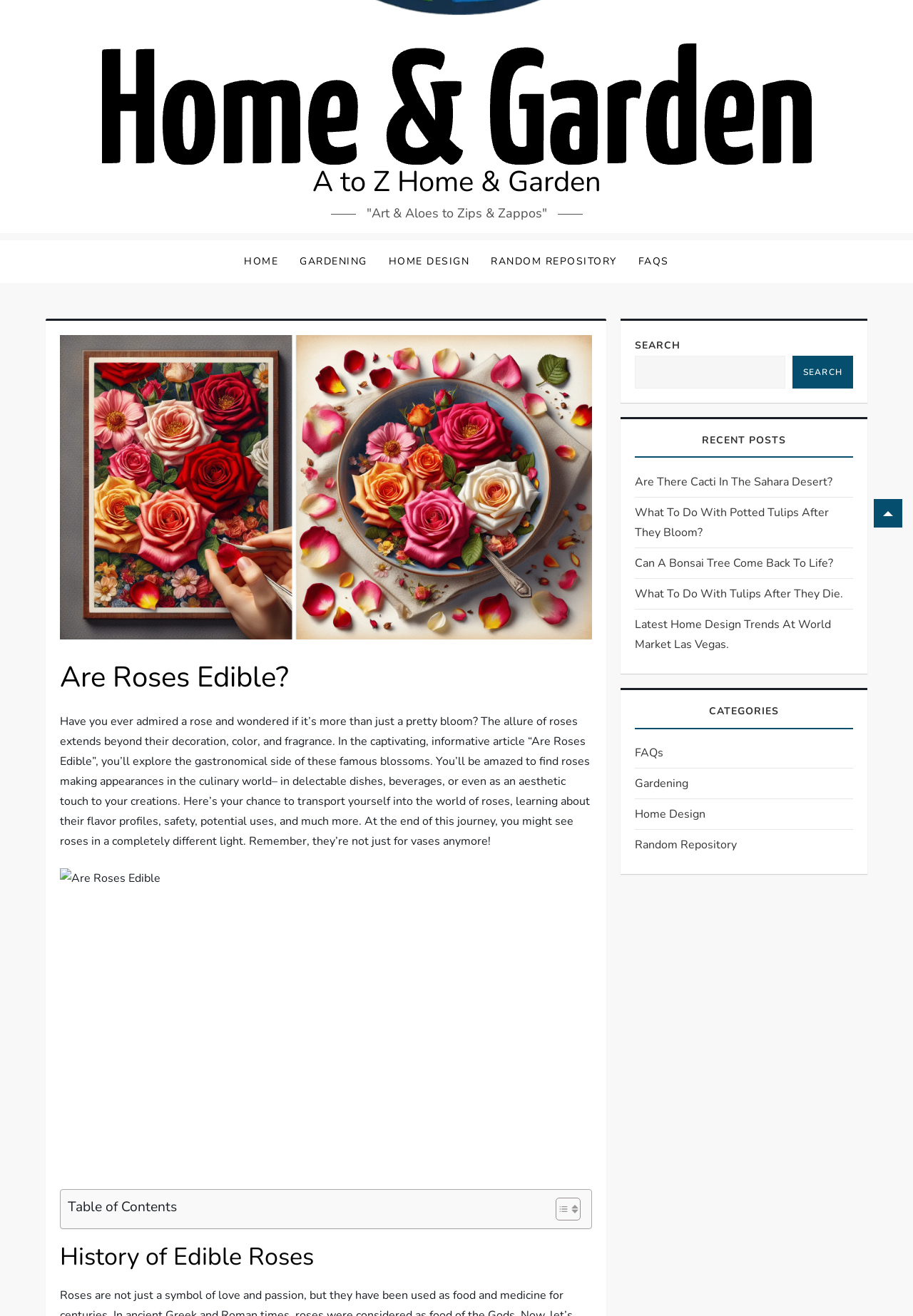Show the bounding box coordinates for the HTML element described as: "Home Design".

[0.696, 0.611, 0.773, 0.626]